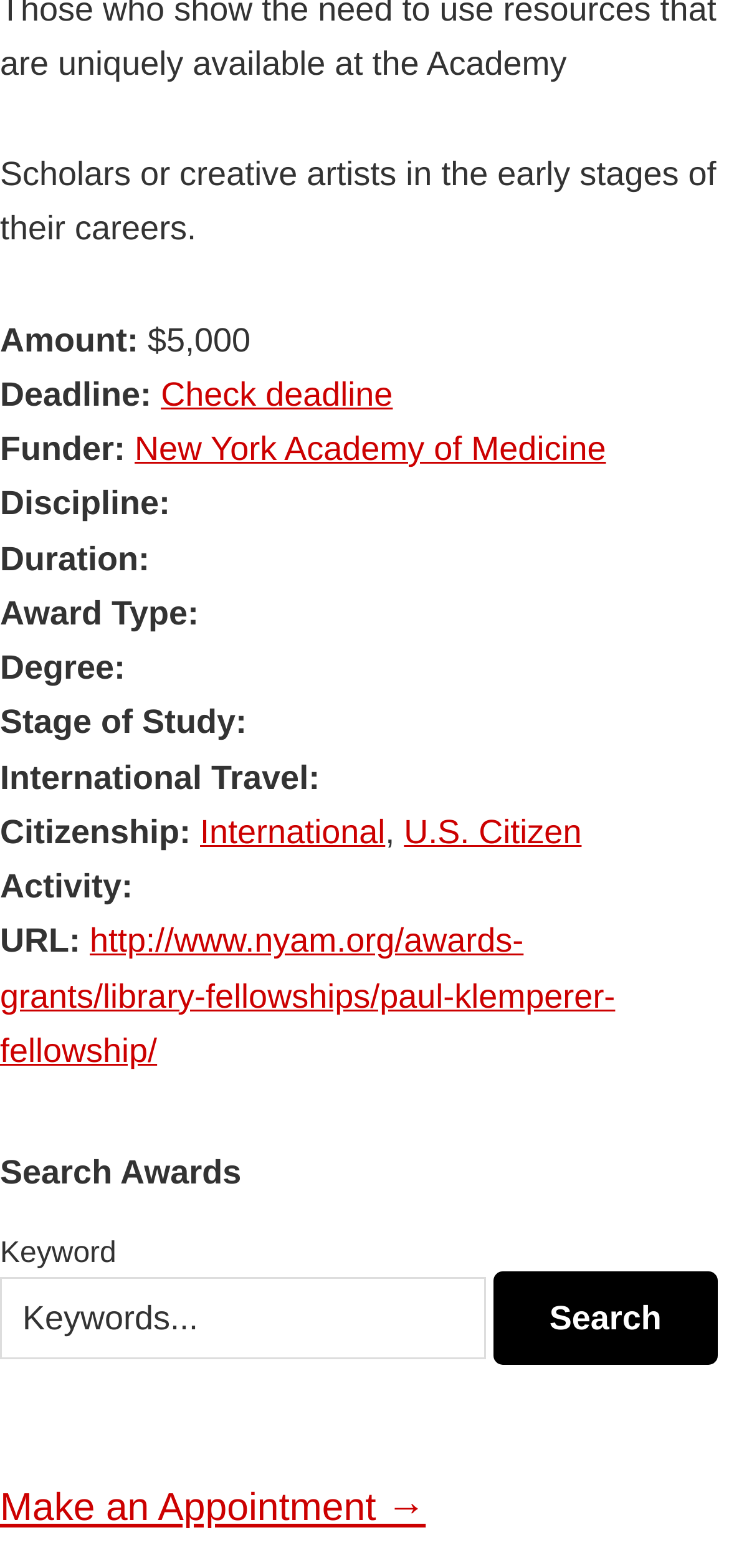Identify the bounding box coordinates for the region of the element that should be clicked to carry out the instruction: "Check deadline". The bounding box coordinates should be four float numbers between 0 and 1, i.e., [left, top, right, bottom].

[0.221, 0.239, 0.539, 0.263]